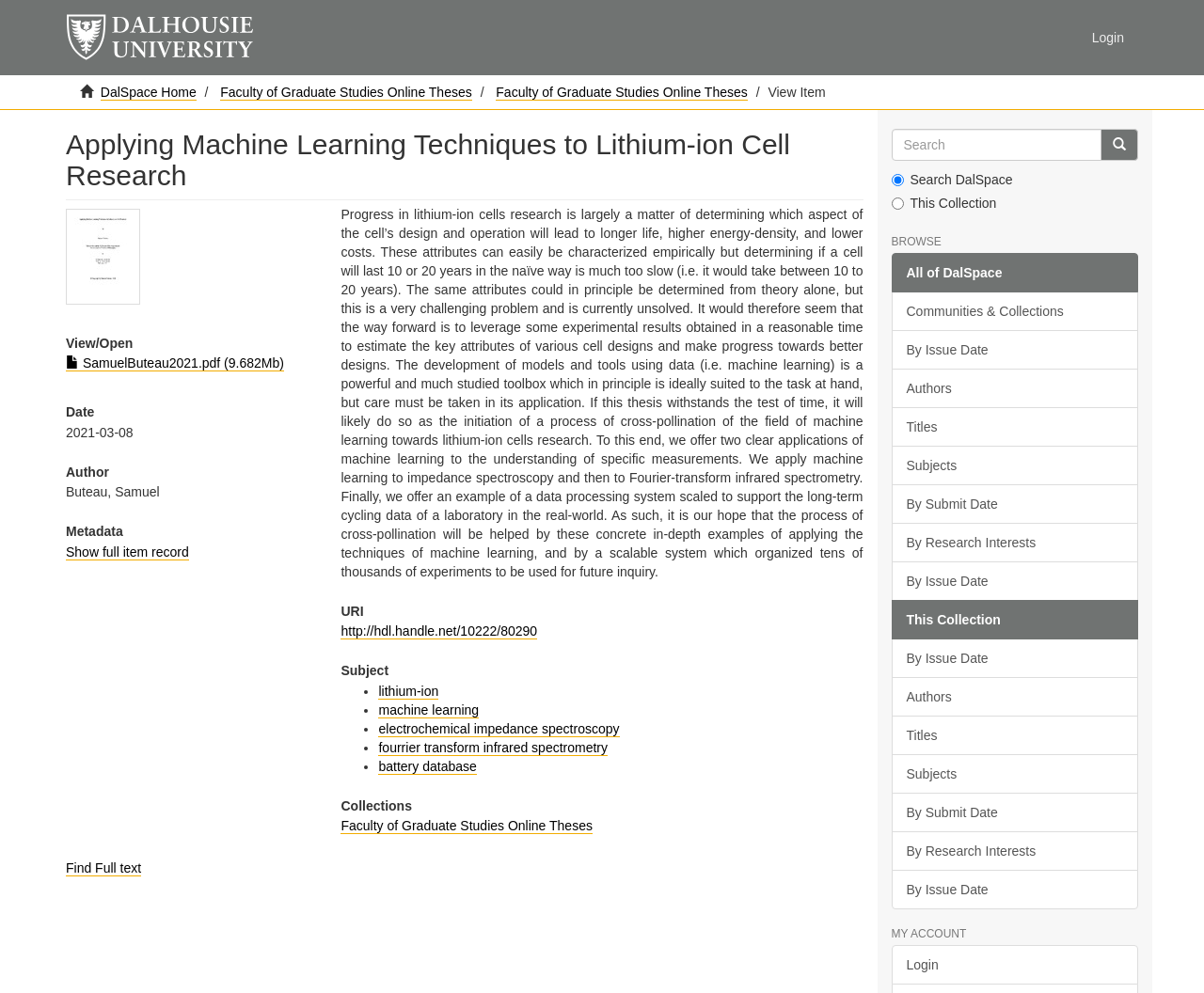Can you specify the bounding box coordinates of the area that needs to be clicked to fulfill the following instruction: "View the thesis"?

[0.055, 0.358, 0.236, 0.374]